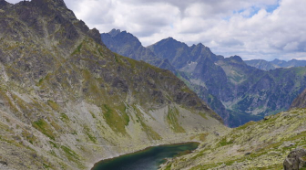What is reflected in the lake's waters?
Provide an in-depth and detailed answer to the question.

The caption states that the dark, tranquil waters of the lake reflect the sky's dynamic cloud patterns, suggesting that the lake's surface mirrors the changing cloud formations above.